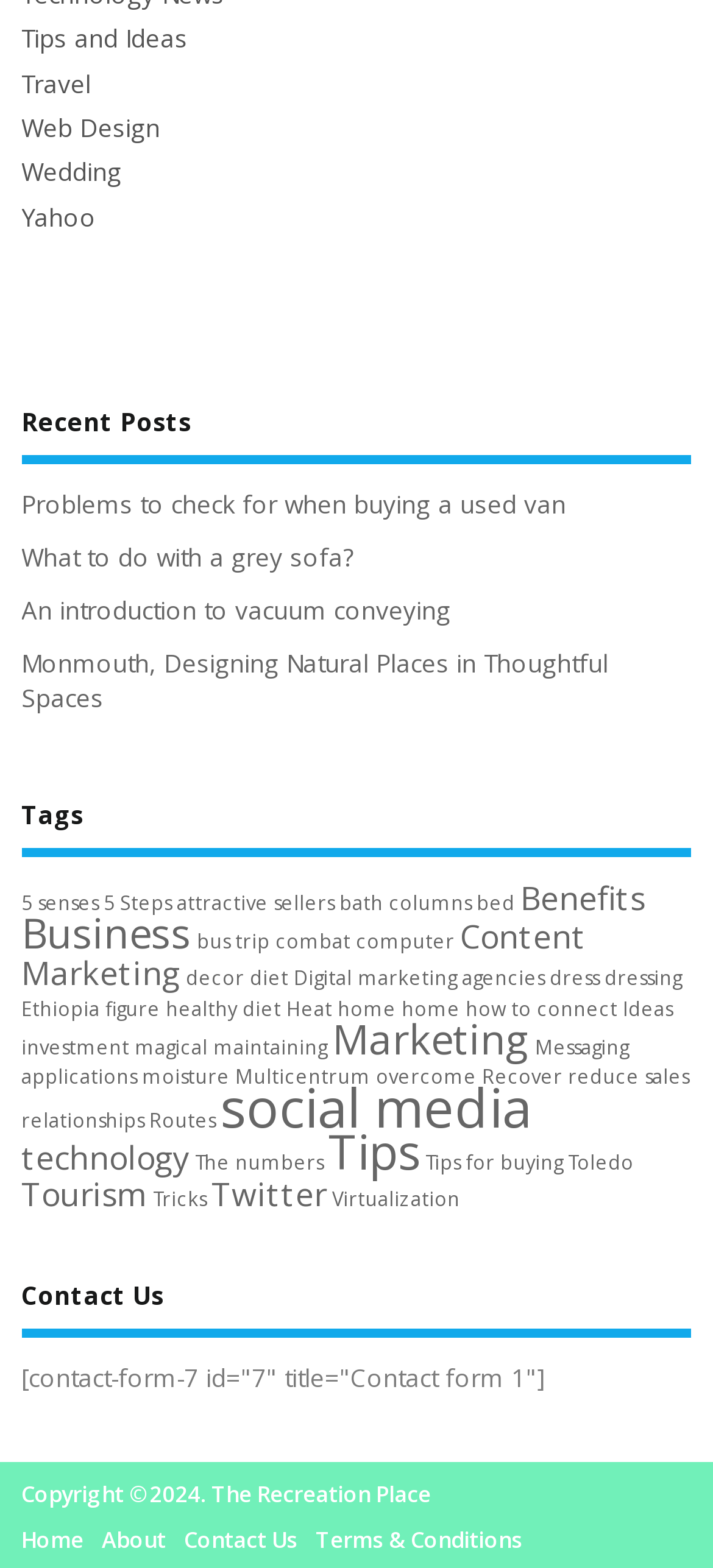Please locate the bounding box coordinates of the element that needs to be clicked to achieve the following instruction: "Go to 'Home'". The coordinates should be four float numbers between 0 and 1, i.e., [left, top, right, bottom].

[0.03, 0.972, 0.117, 0.992]